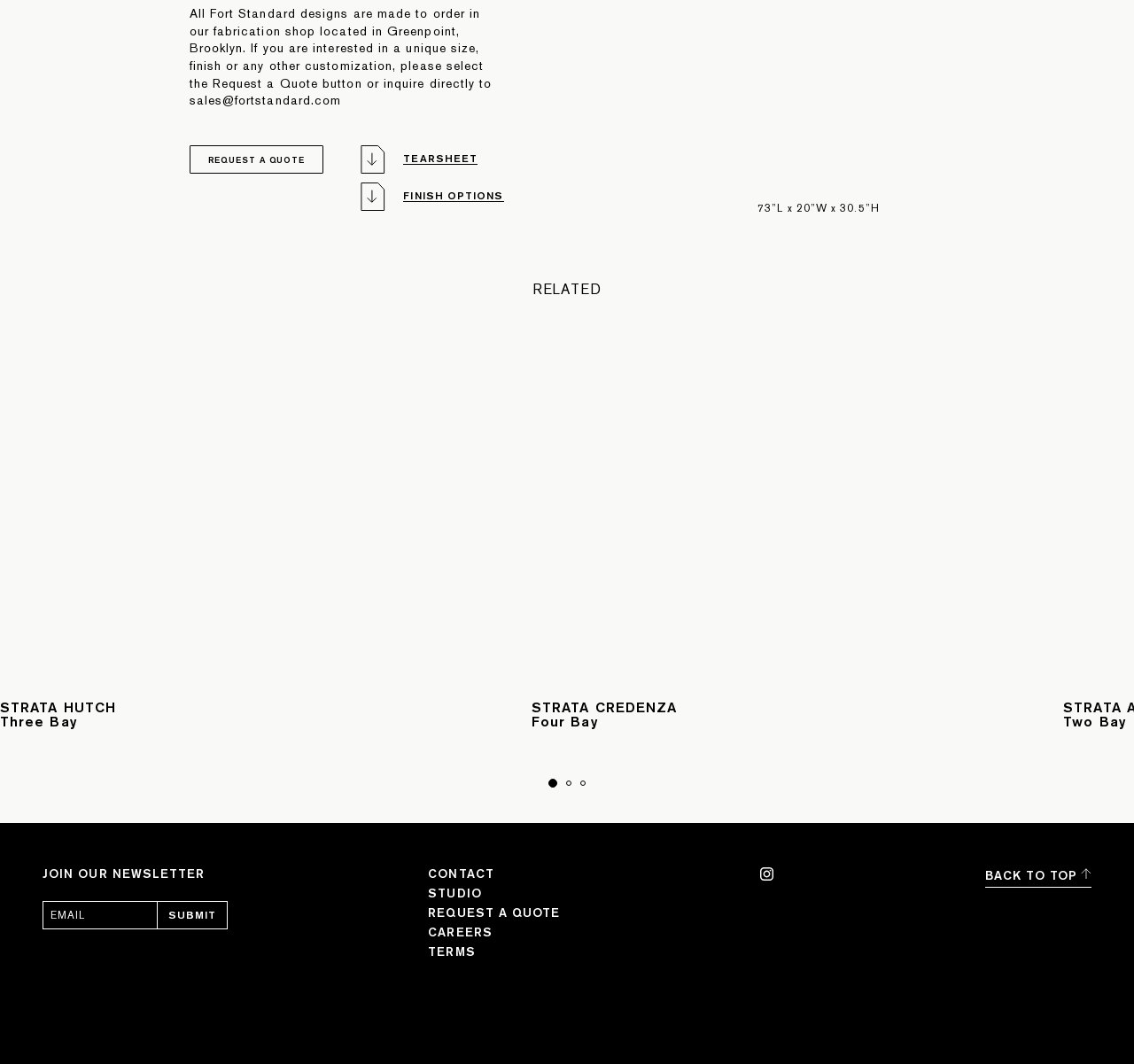Please find the bounding box coordinates of the clickable region needed to complete the following instruction: "Read about 'Christmas Presence'". The bounding box coordinates must consist of four float numbers between 0 and 1, i.e., [left, top, right, bottom].

None